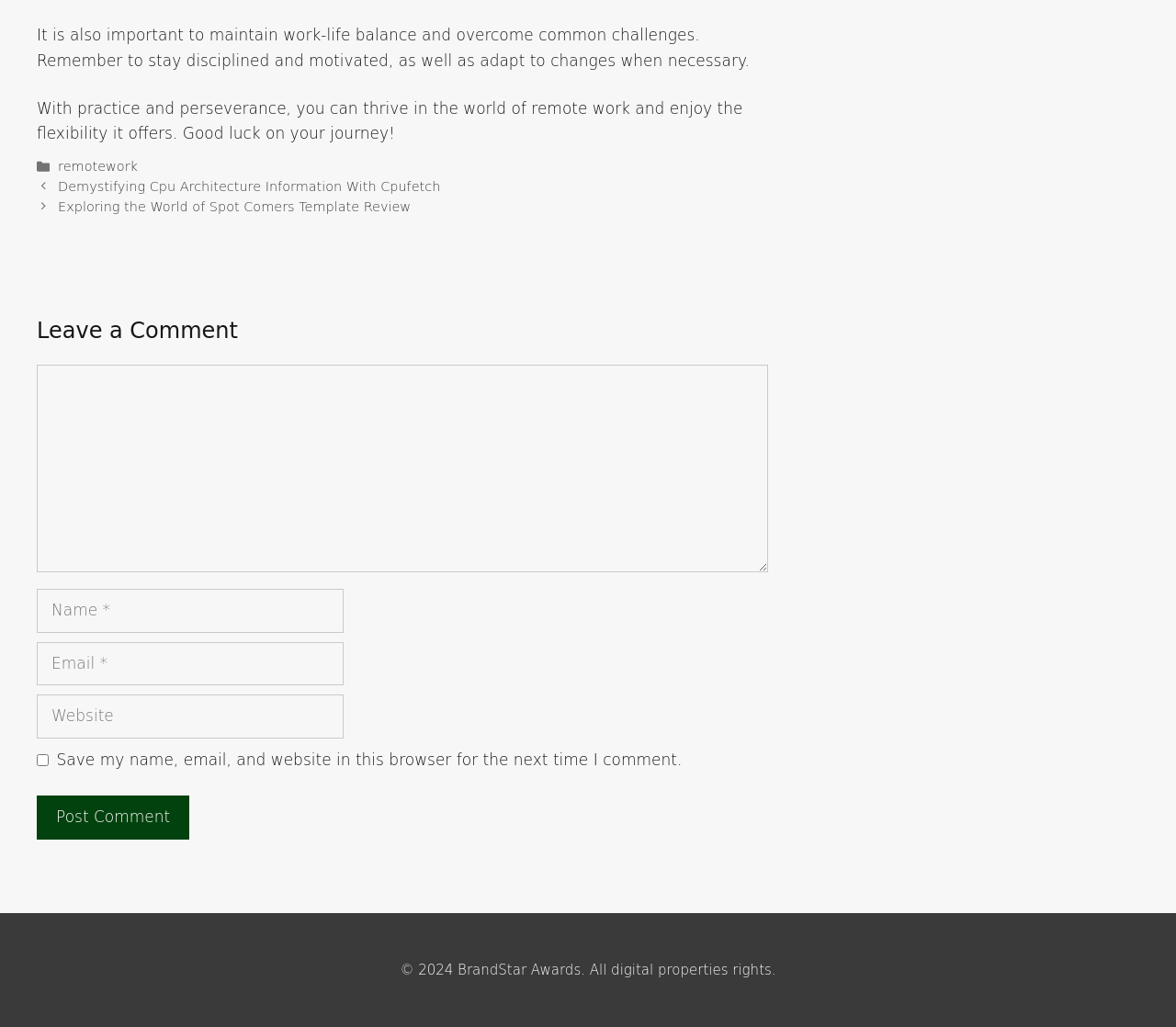Determine the bounding box coordinates of the clickable region to execute the instruction: "Click the 'Post Comment' button". The coordinates should be four float numbers between 0 and 1, denoted as [left, top, right, bottom].

[0.031, 0.775, 0.161, 0.817]